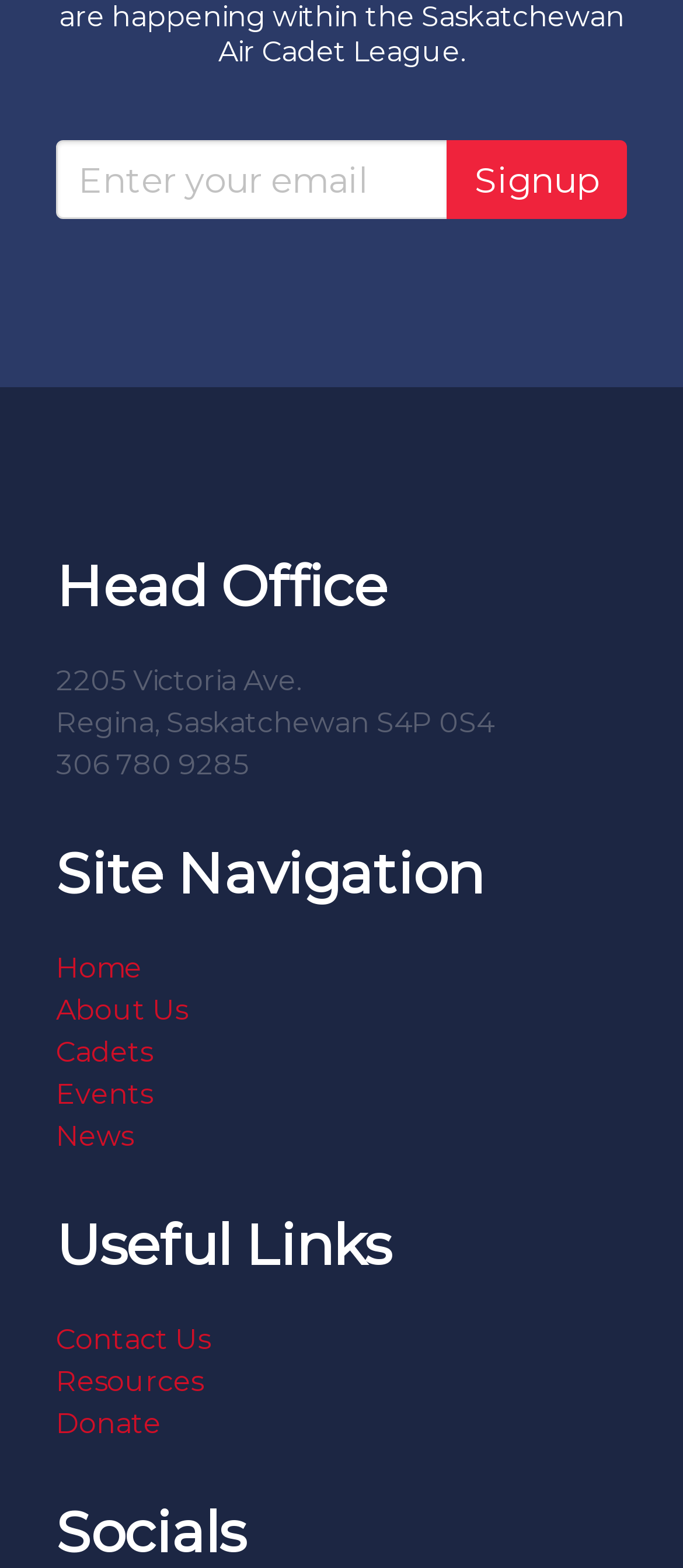Identify the bounding box coordinates necessary to click and complete the given instruction: "Contact Us".

[0.082, 0.844, 0.308, 0.865]